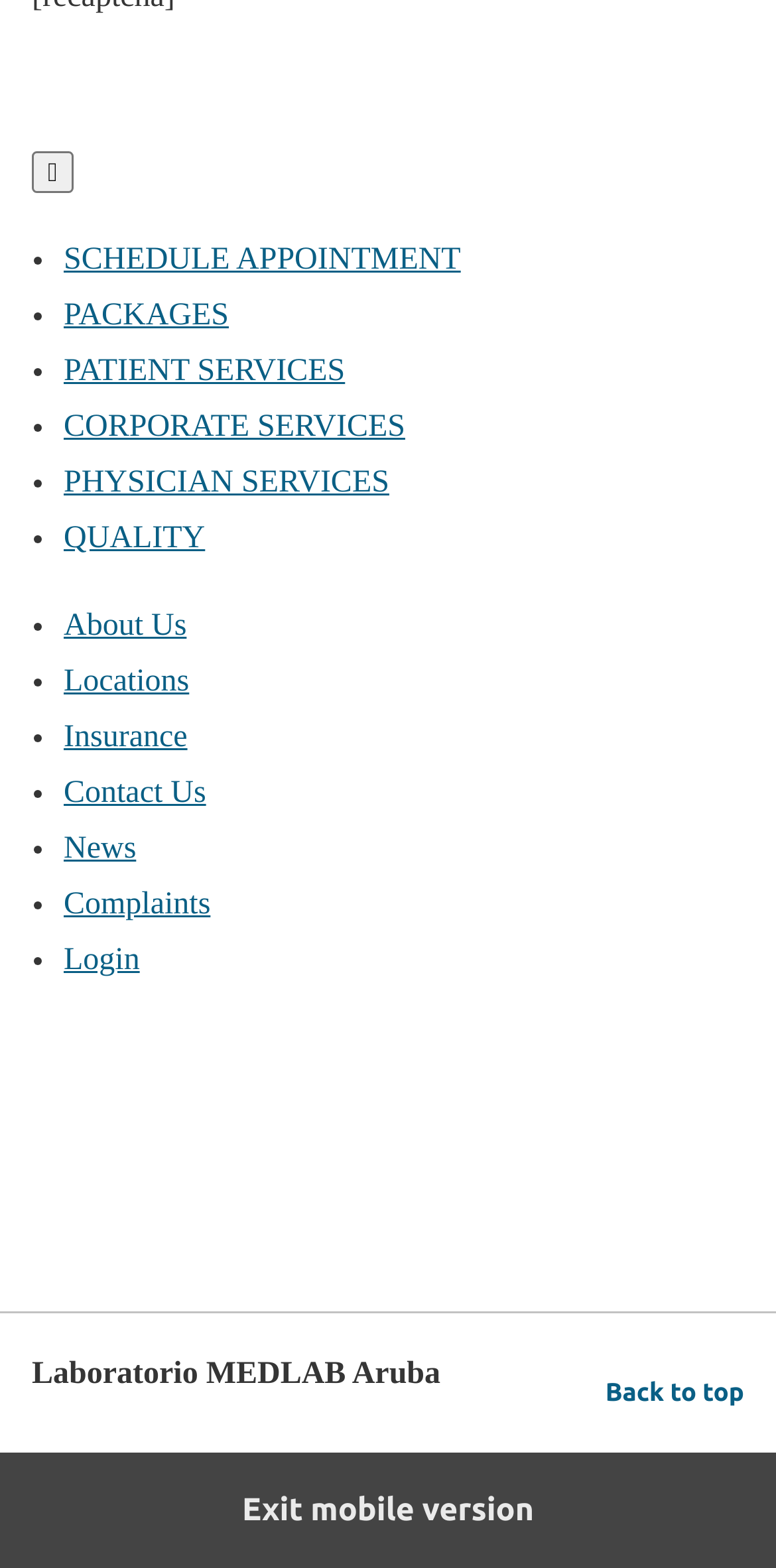Pinpoint the bounding box coordinates of the clickable area necessary to execute the following instruction: "Exit mobile version". The coordinates should be given as four float numbers between 0 and 1, namely [left, top, right, bottom].

[0.0, 0.926, 1.0, 1.0]